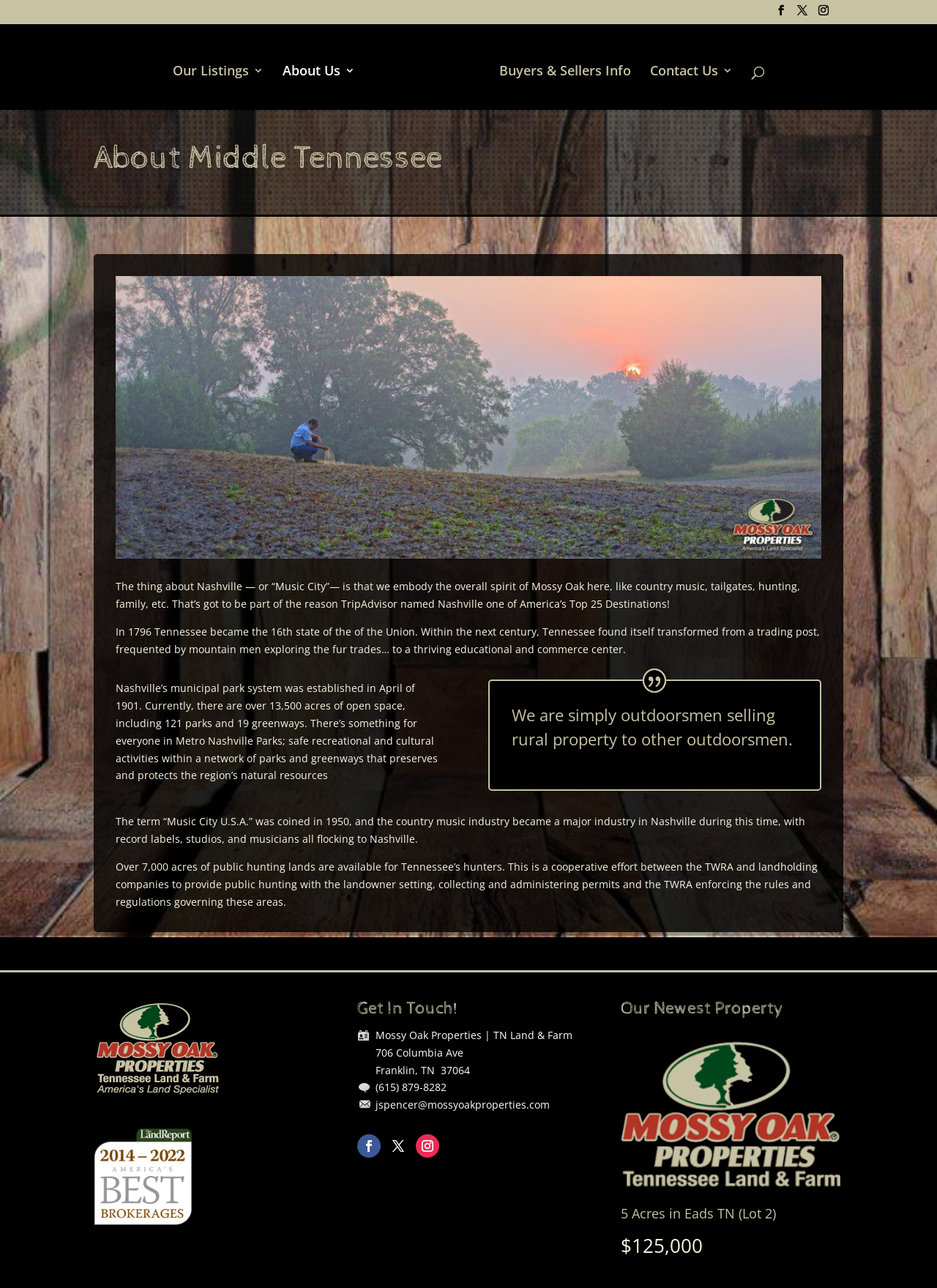Can you find the bounding box coordinates for the element to click on to achieve the instruction: "Get in touch with Mossy Oak Properties"?

[0.381, 0.775, 0.619, 0.797]